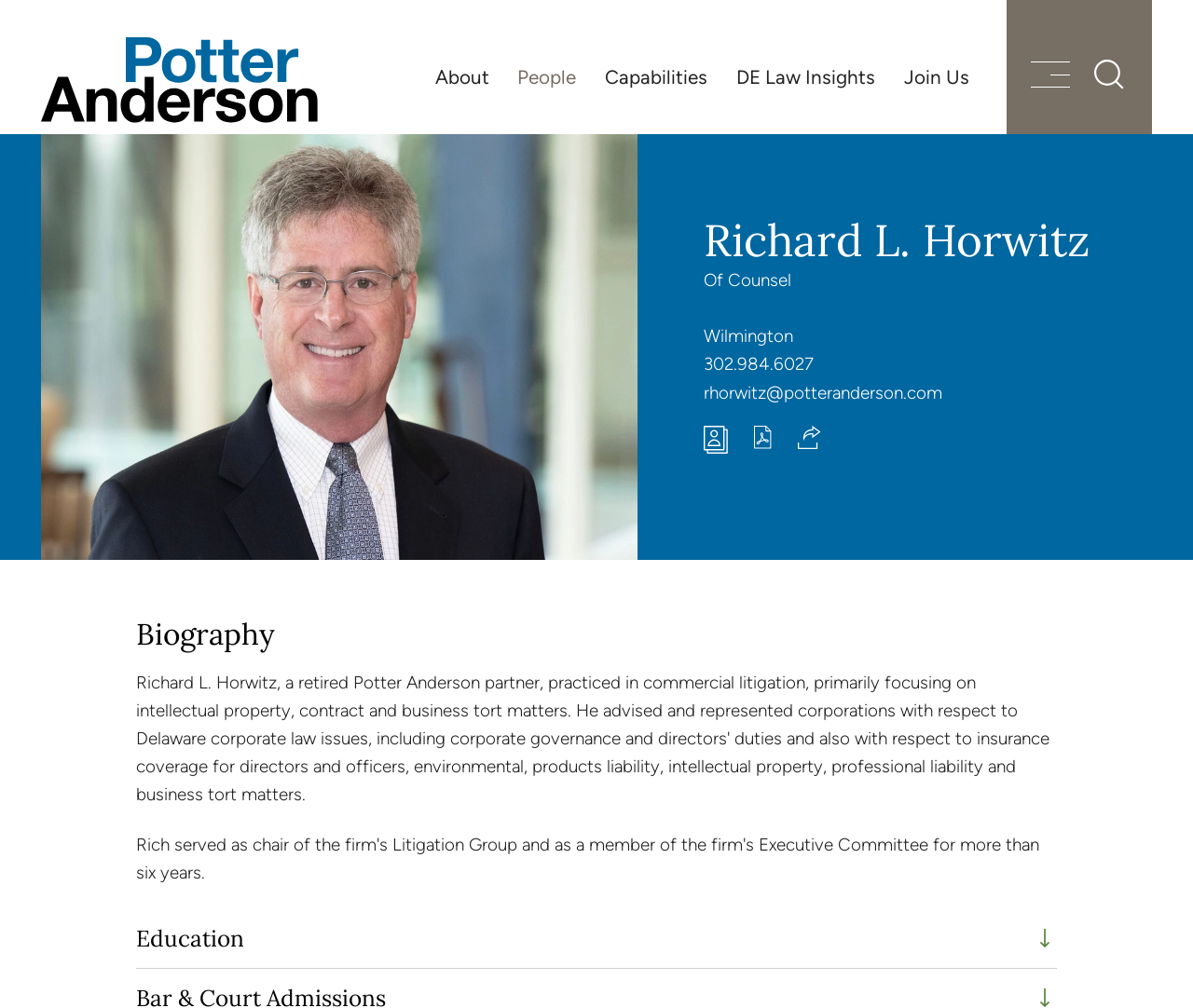What is the name of the law firm?
Based on the image, answer the question with as much detail as possible.

The name of the law firm can be found in the link 'Potter Anderson & Corroon LLP' at the top left corner of the webpage, which is also accompanied by an image with the same name.